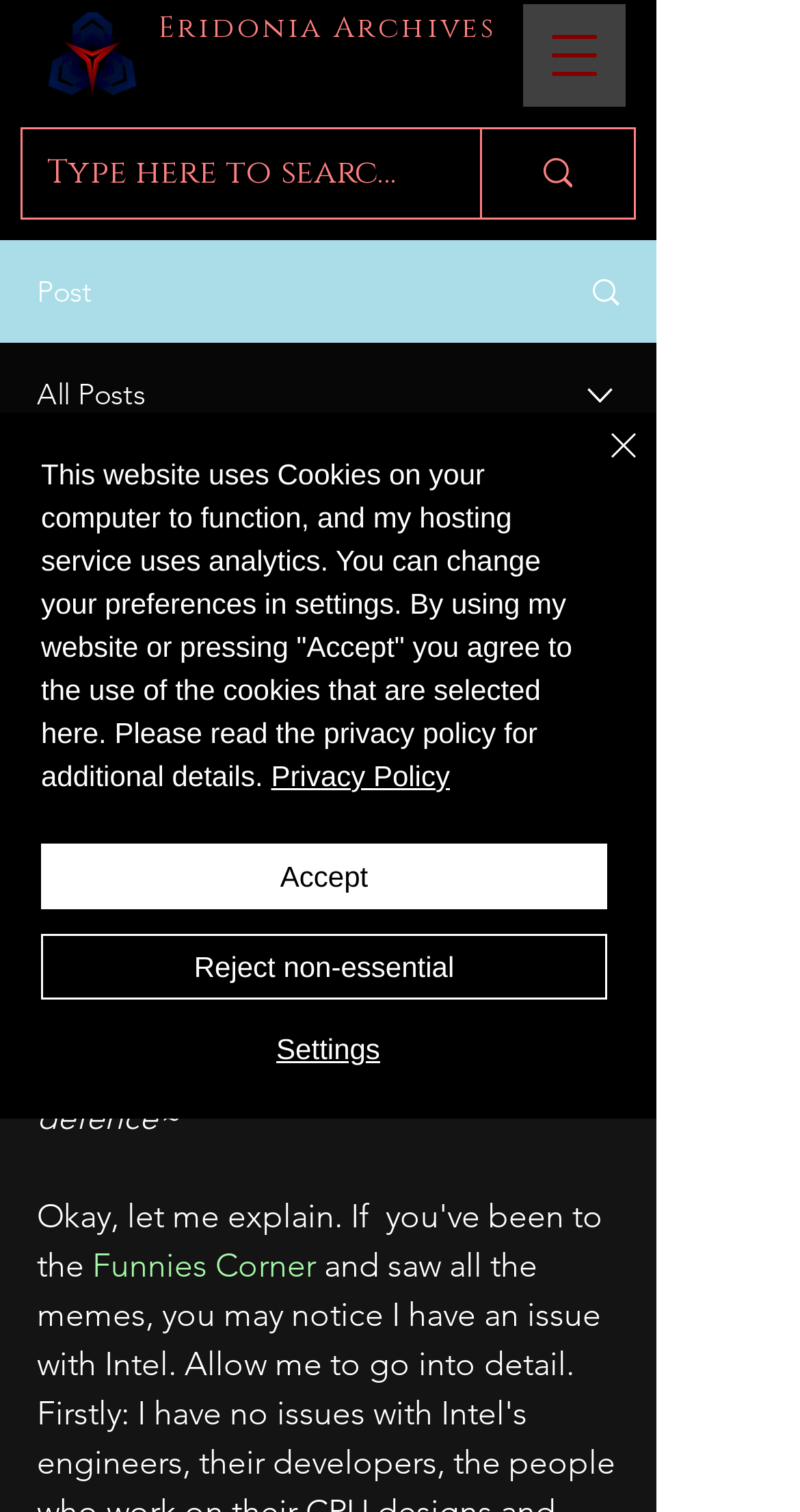Please find the bounding box coordinates of the element that you should click to achieve the following instruction: "View writer's picture". The coordinates should be presented as four float numbers between 0 and 1: [left, top, right, bottom].

[0.046, 0.352, 0.128, 0.395]